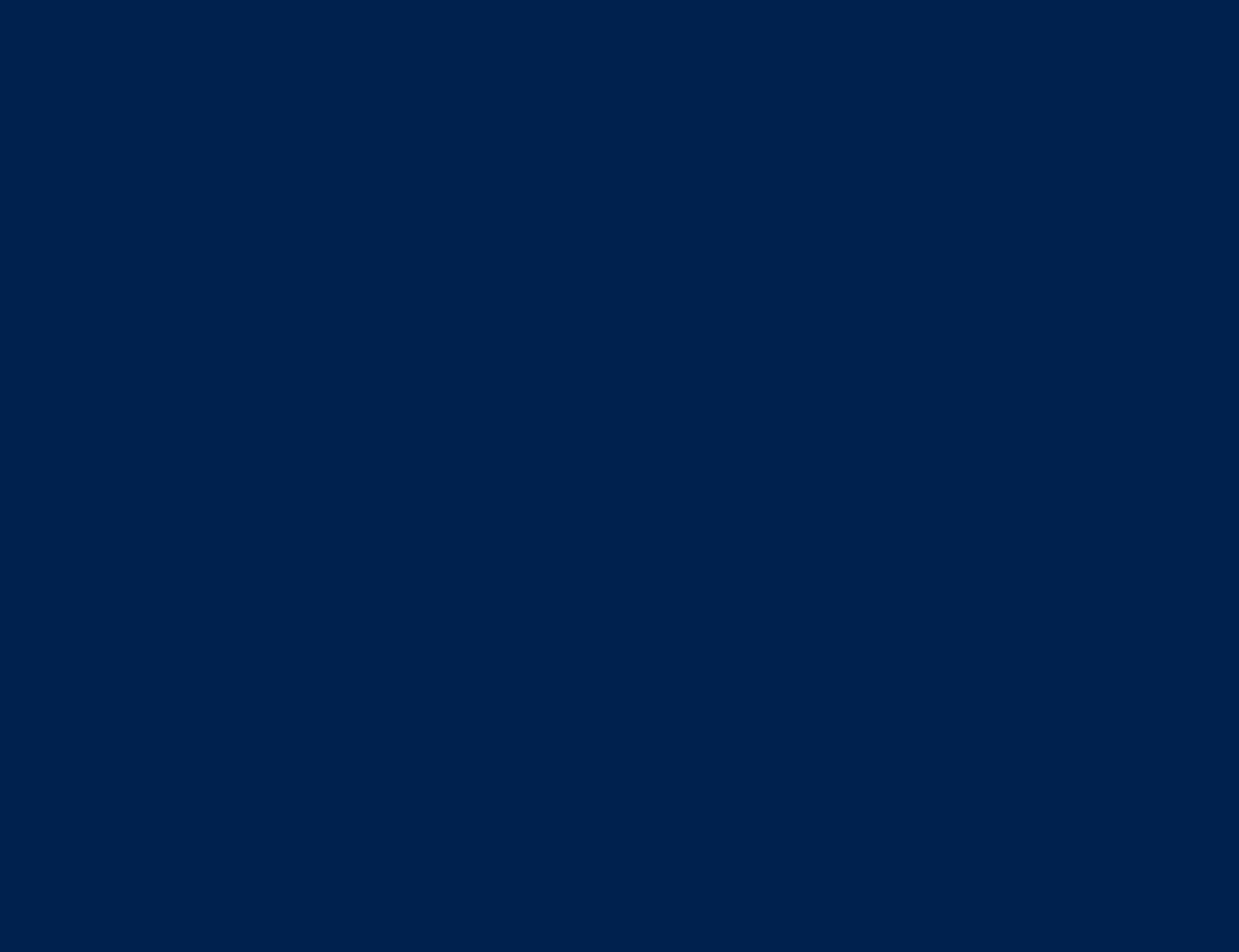Please provide the bounding box coordinates for the element that needs to be clicked to perform the instruction: "Learn about Nos 20 Engagements". The coordinates must consist of four float numbers between 0 and 1, formatted as [left, top, right, bottom].

[0.516, 0.11, 0.638, 0.129]